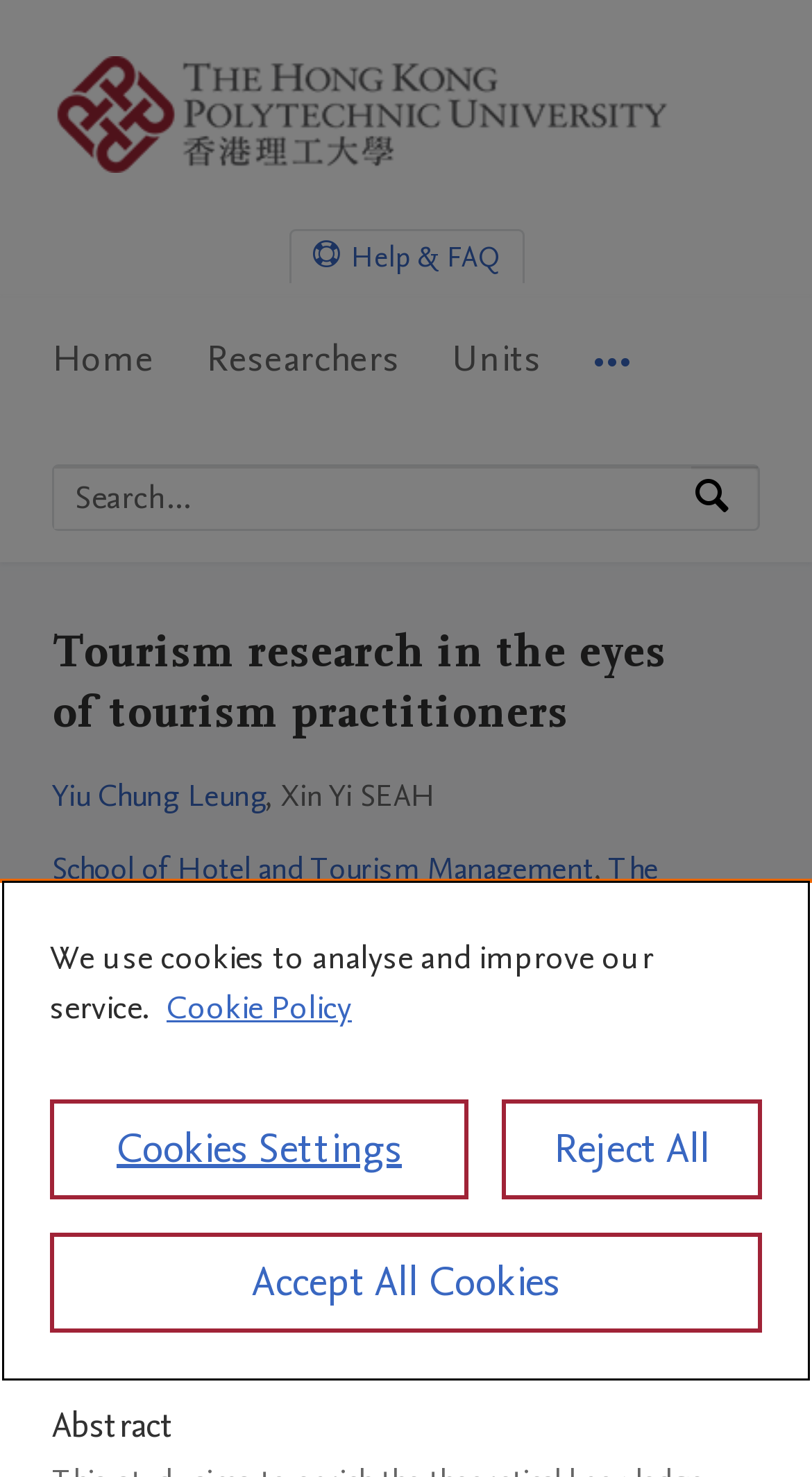Please identify the bounding box coordinates of where to click in order to follow the instruction: "Go to PolyU Scholars Hub Home".

[0.064, 0.095, 0.936, 0.126]